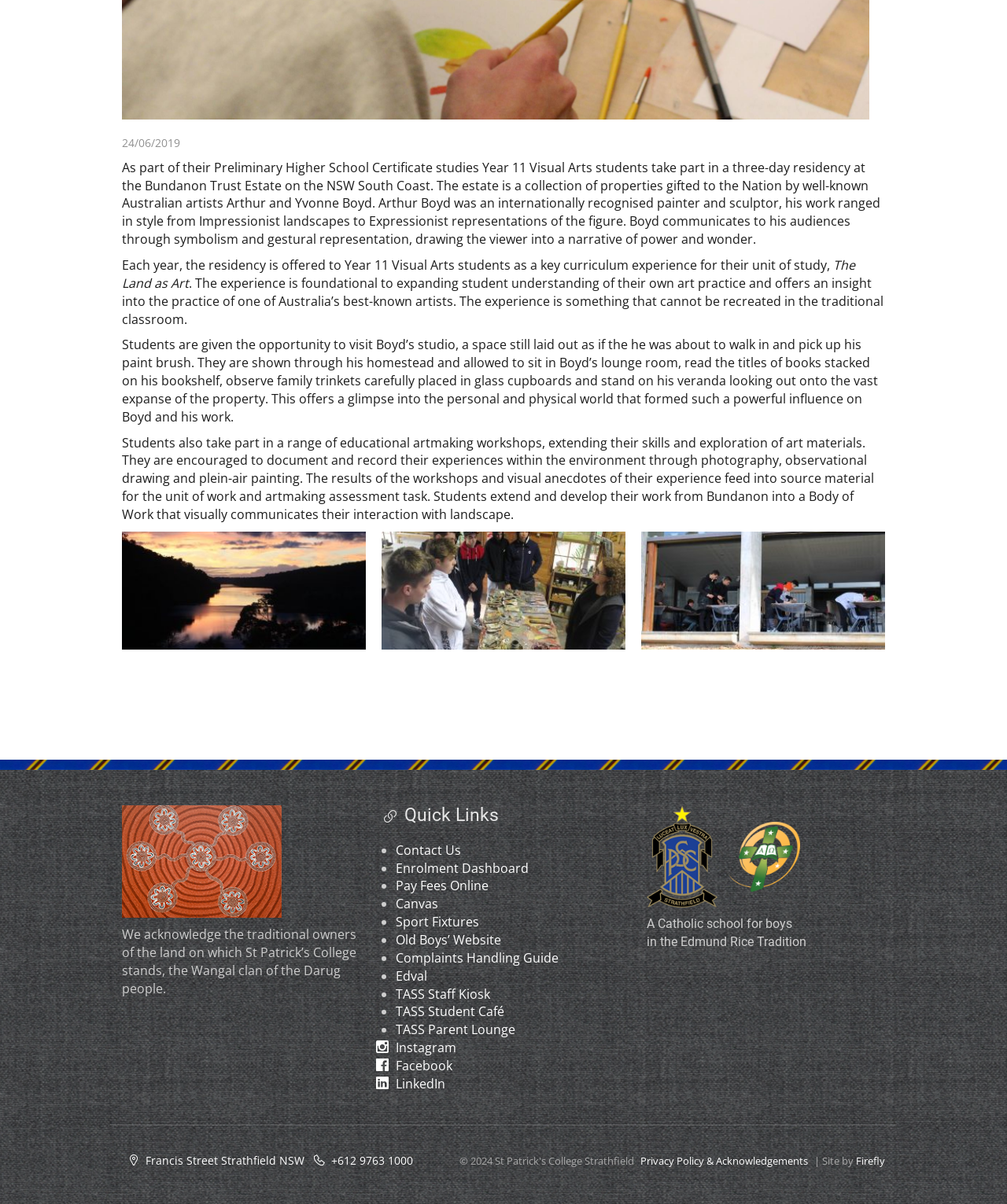Give a one-word or short-phrase answer to the following question: 
What is the purpose of the residency program mentioned in the text?

To expand student understanding of their art practice